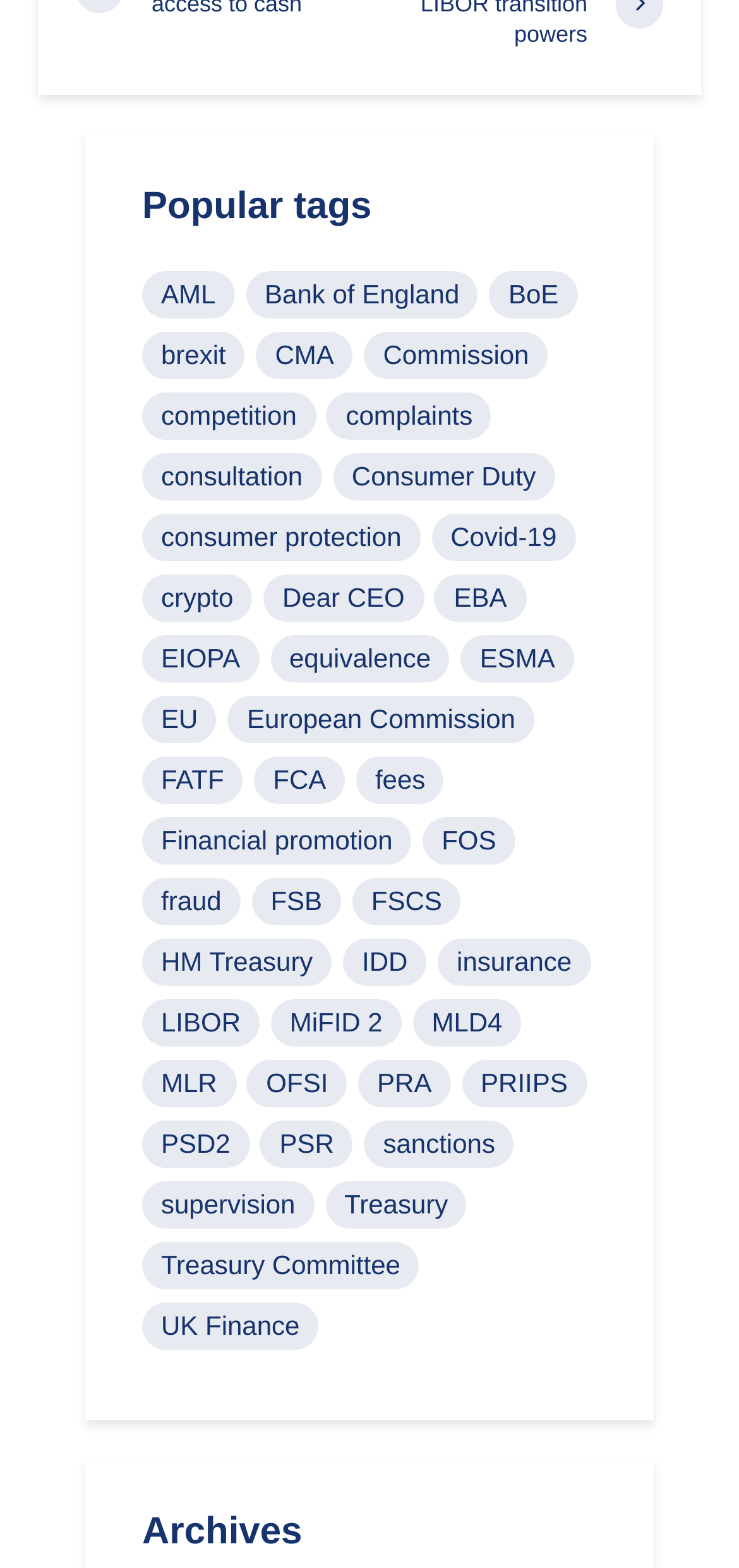Can you find the bounding box coordinates for the element that needs to be clicked to execute this instruction: "View 'Brexit' related items"? The coordinates should be given as four float numbers between 0 and 1, i.e., [left, top, right, bottom].

[0.192, 0.212, 0.331, 0.242]